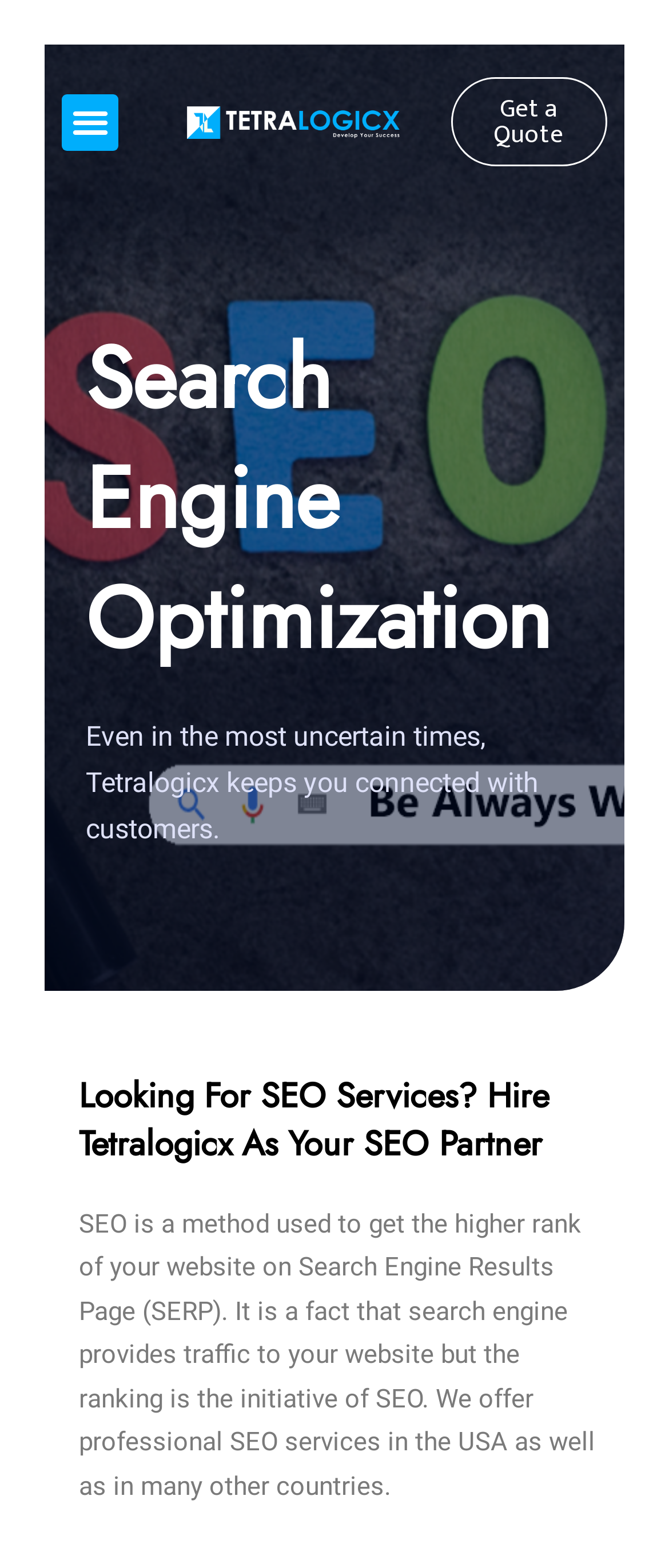Where does Tetralogicx offer SEO services?
Based on the screenshot, answer the question with a single word or phrase.

USA and other countries